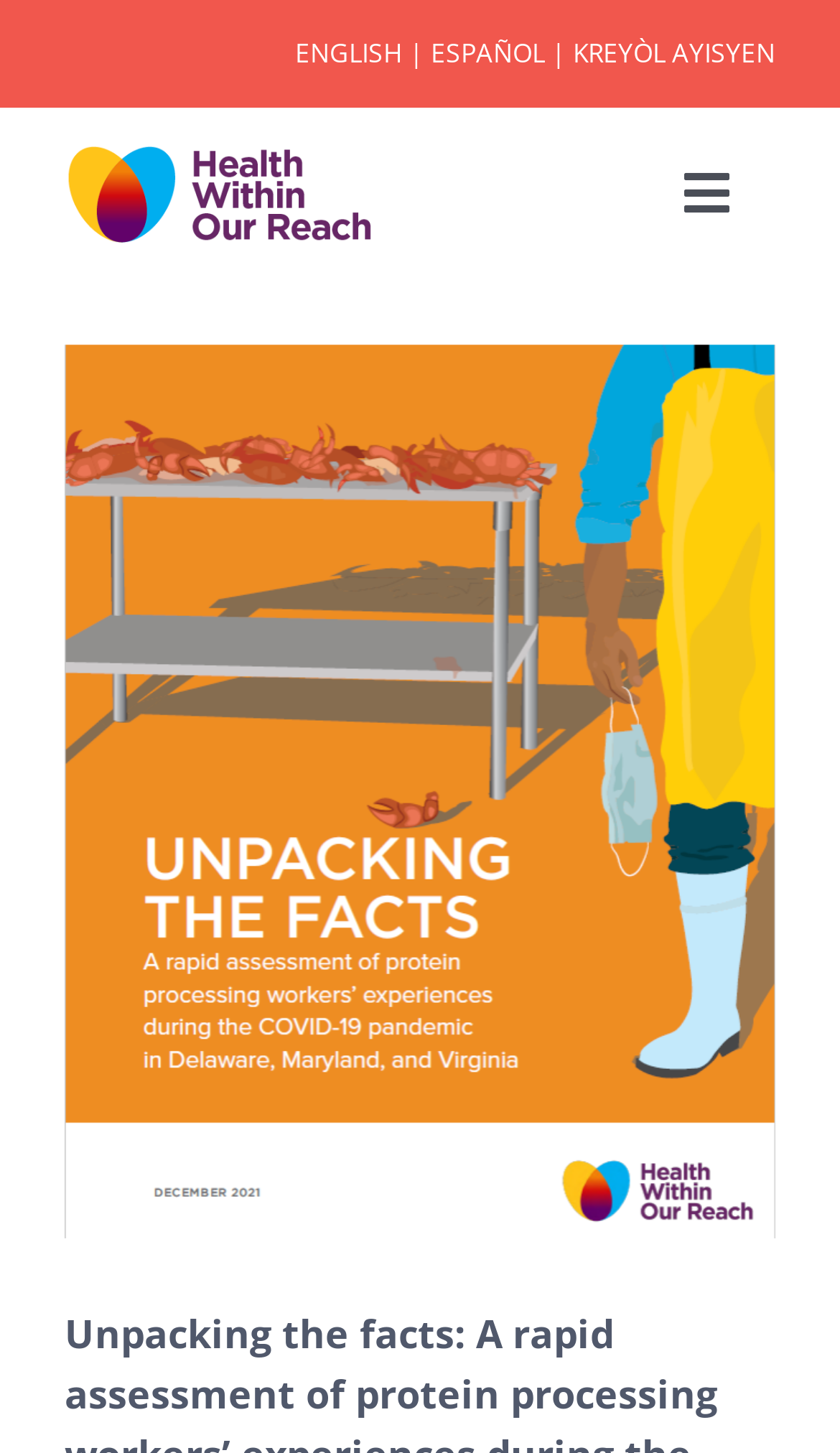What is the title of the report?
Use the image to give a comprehensive and detailed response to the question.

I found a link with the text 'Unpacking the facts' in the main content area, which I assume is the title of the report being discussed on this webpage.